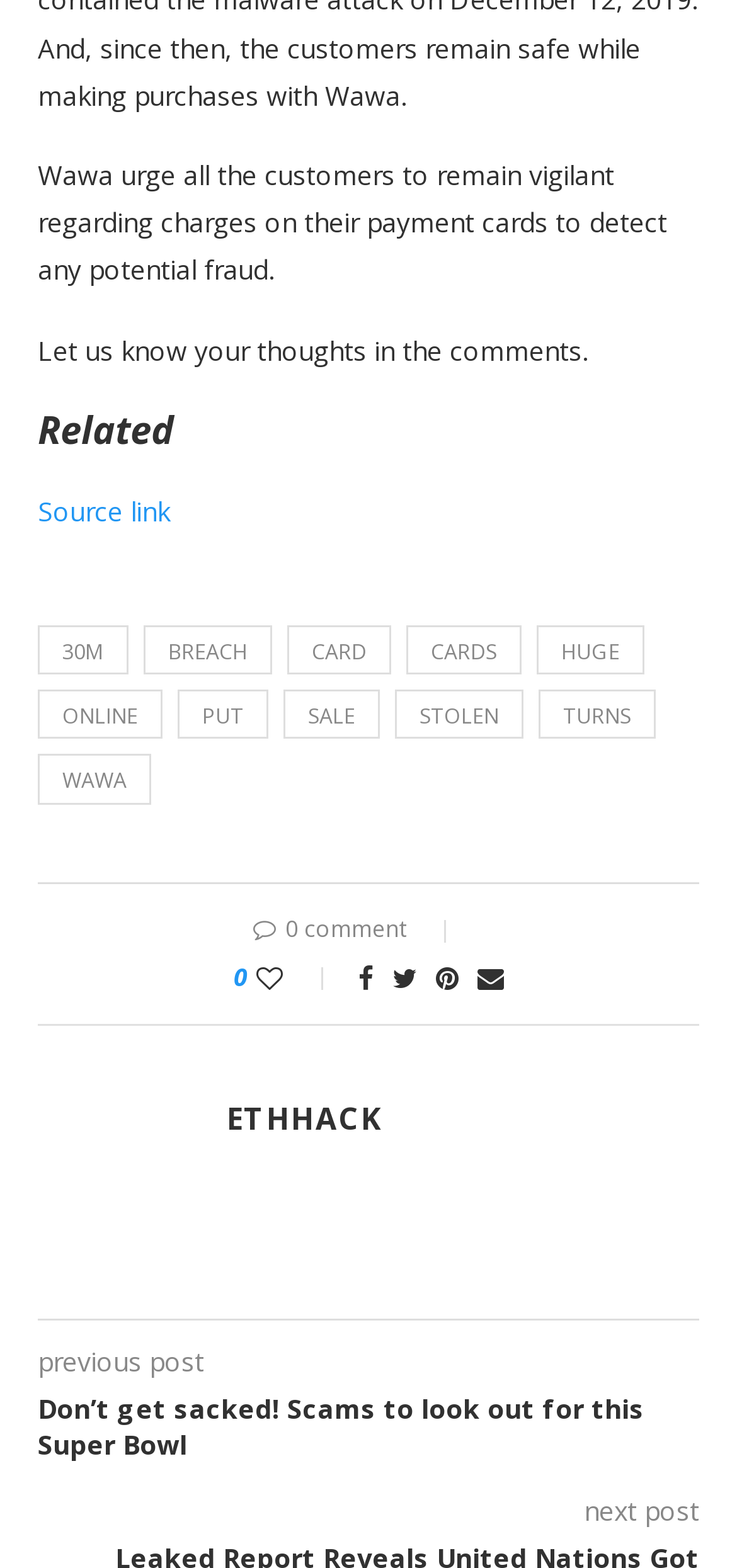Locate the coordinates of the bounding box for the clickable region that fulfills this instruction: "Click on the 'Don’t get sacked! Scams to look out for this Super Bowl' link".

[0.051, 0.886, 0.949, 0.933]